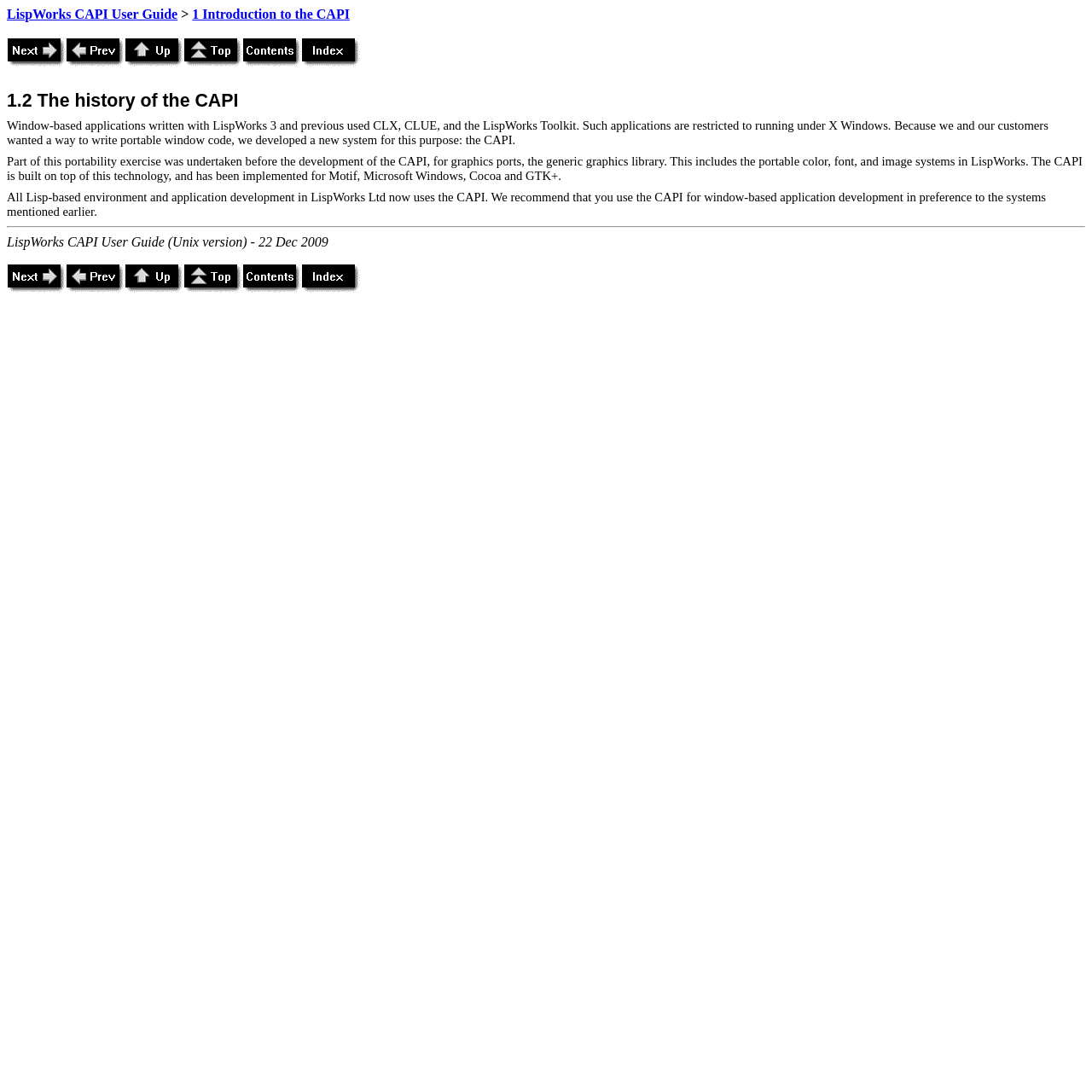Please determine the bounding box of the UI element that matches this description: alt="Contents". The coordinates should be given as (top-left x, top-left y, bottom-right x, bottom-right y), with all values between 0 and 1.

[0.222, 0.257, 0.276, 0.27]